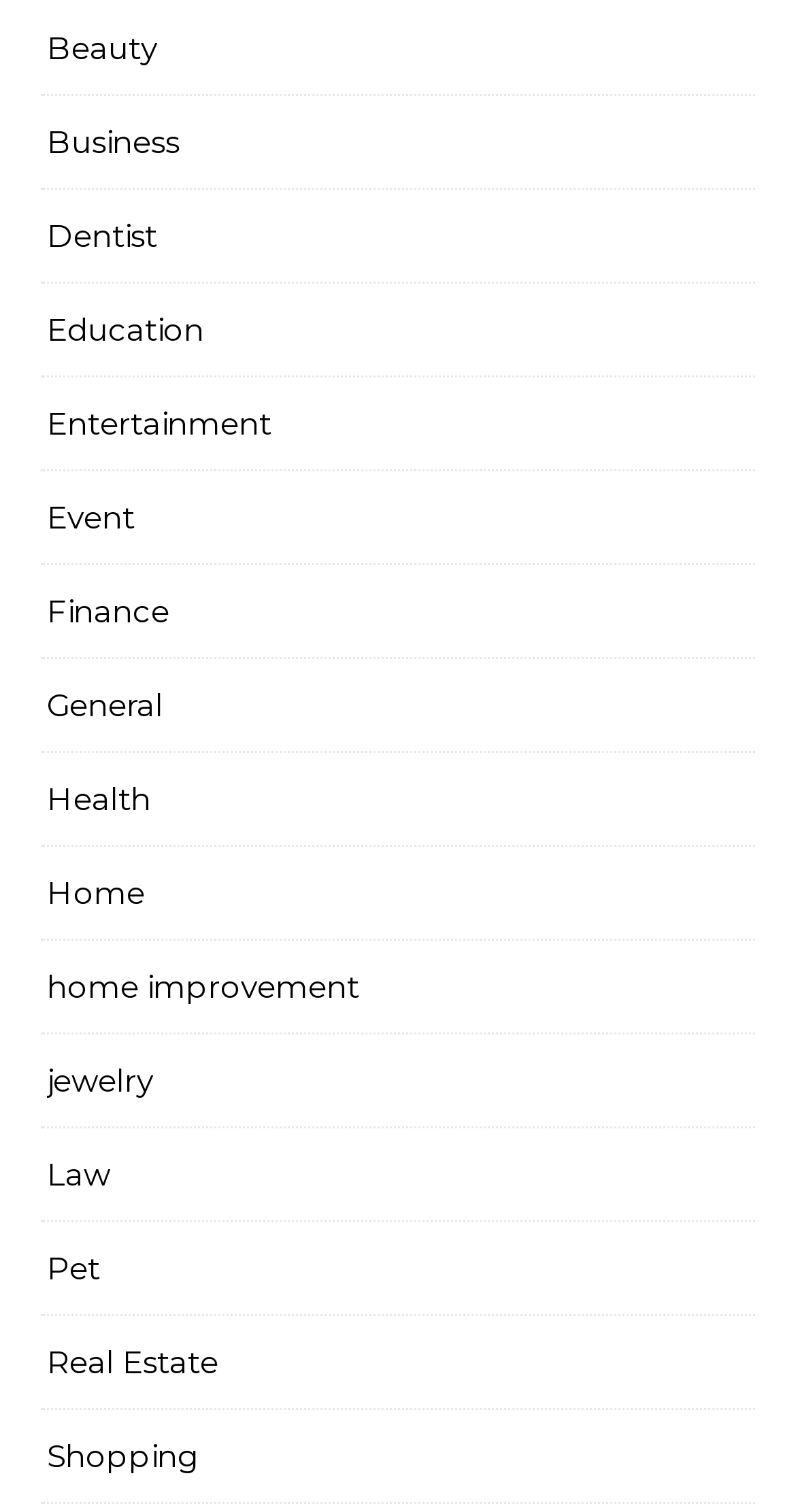Can you find the bounding box coordinates for the element that needs to be clicked to execute this instruction: "Go to Entertainment"? The coordinates should be given as four float numbers between 0 and 1, i.e., [left, top, right, bottom].

[0.059, 0.249, 0.341, 0.31]